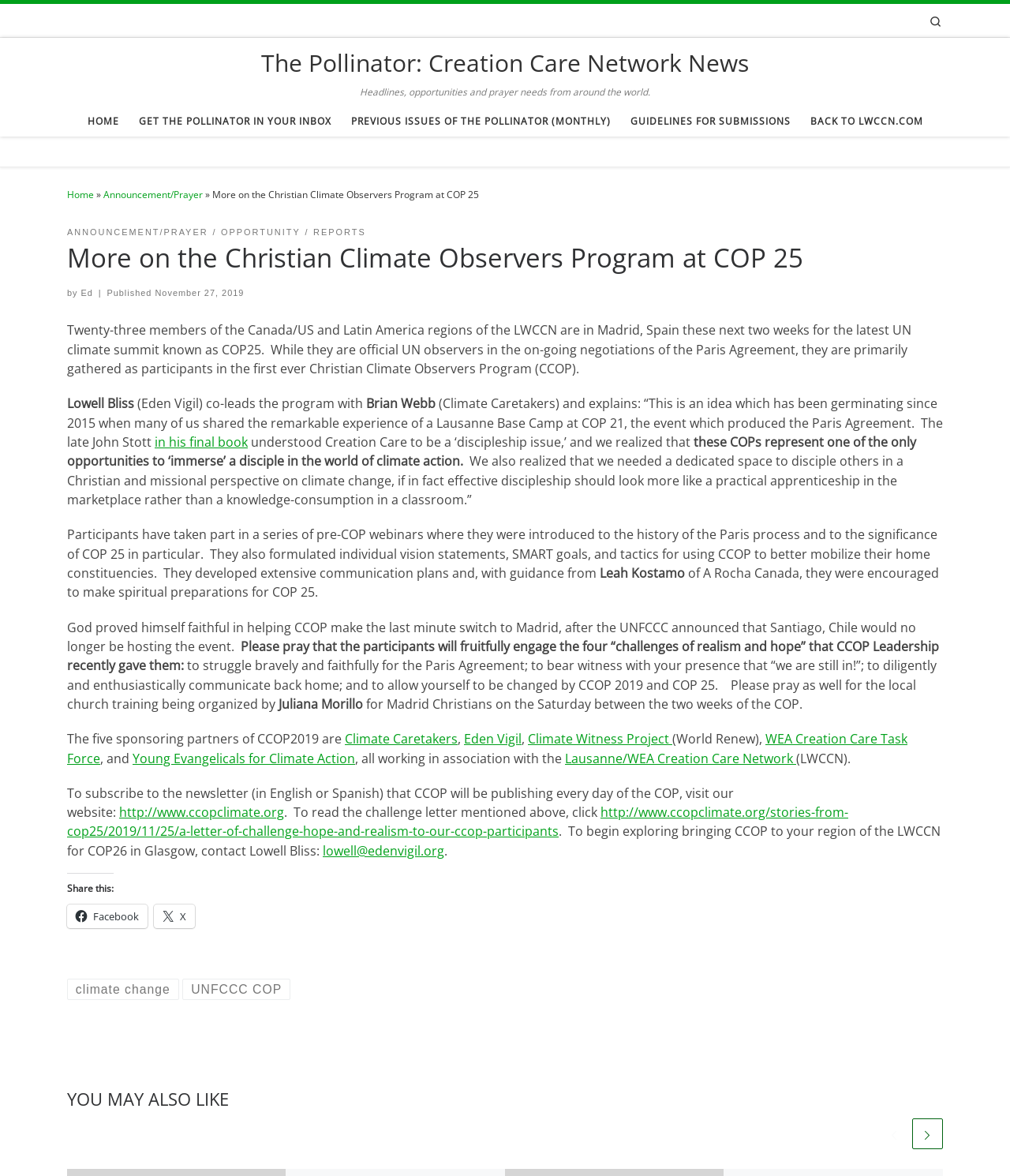Determine the bounding box of the UI element mentioned here: "climate change". The coordinates must be in the format [left, top, right, bottom] with values ranging from 0 to 1.

[0.066, 0.832, 0.177, 0.851]